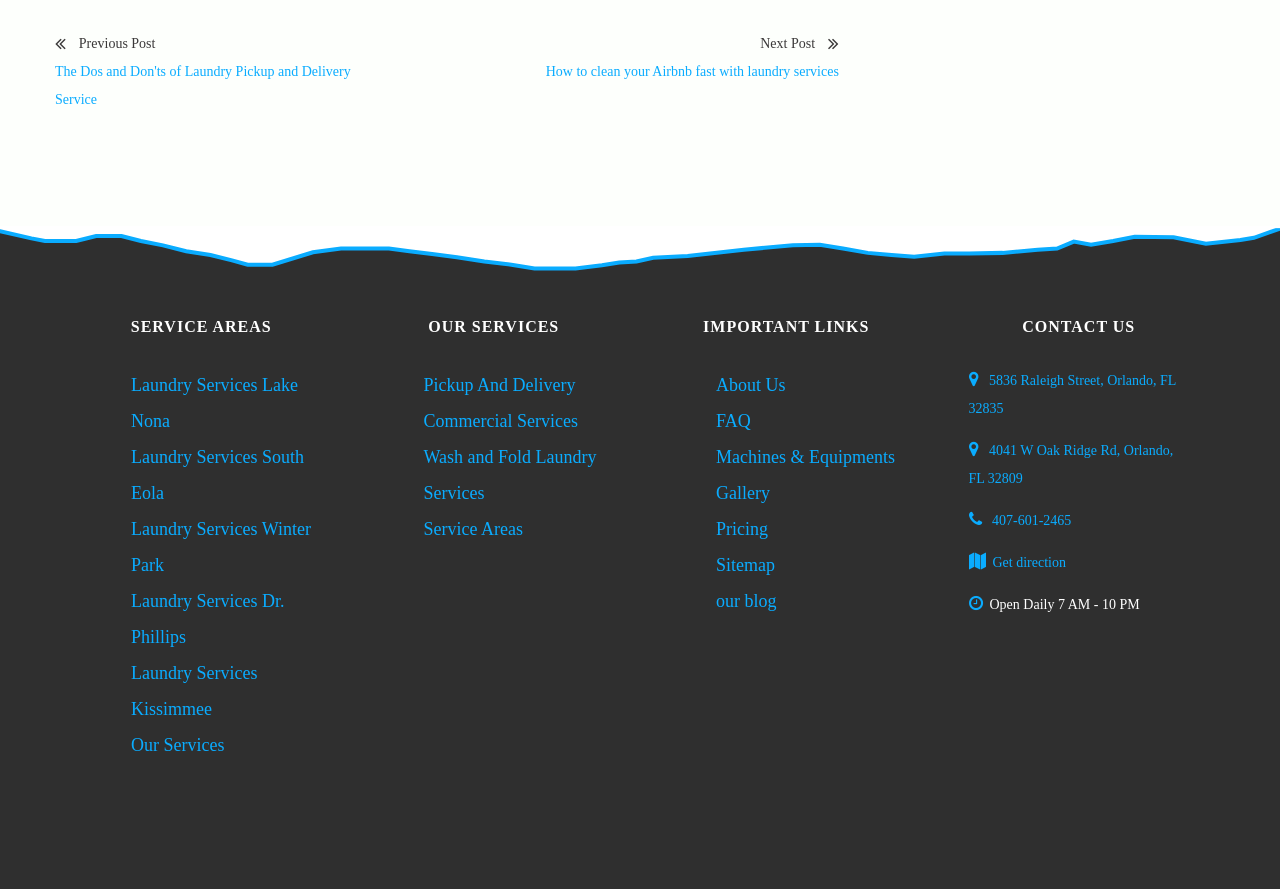Can you show the bounding box coordinates of the region to click on to complete the task described in the instruction: "Read the ABOUT US page"?

None